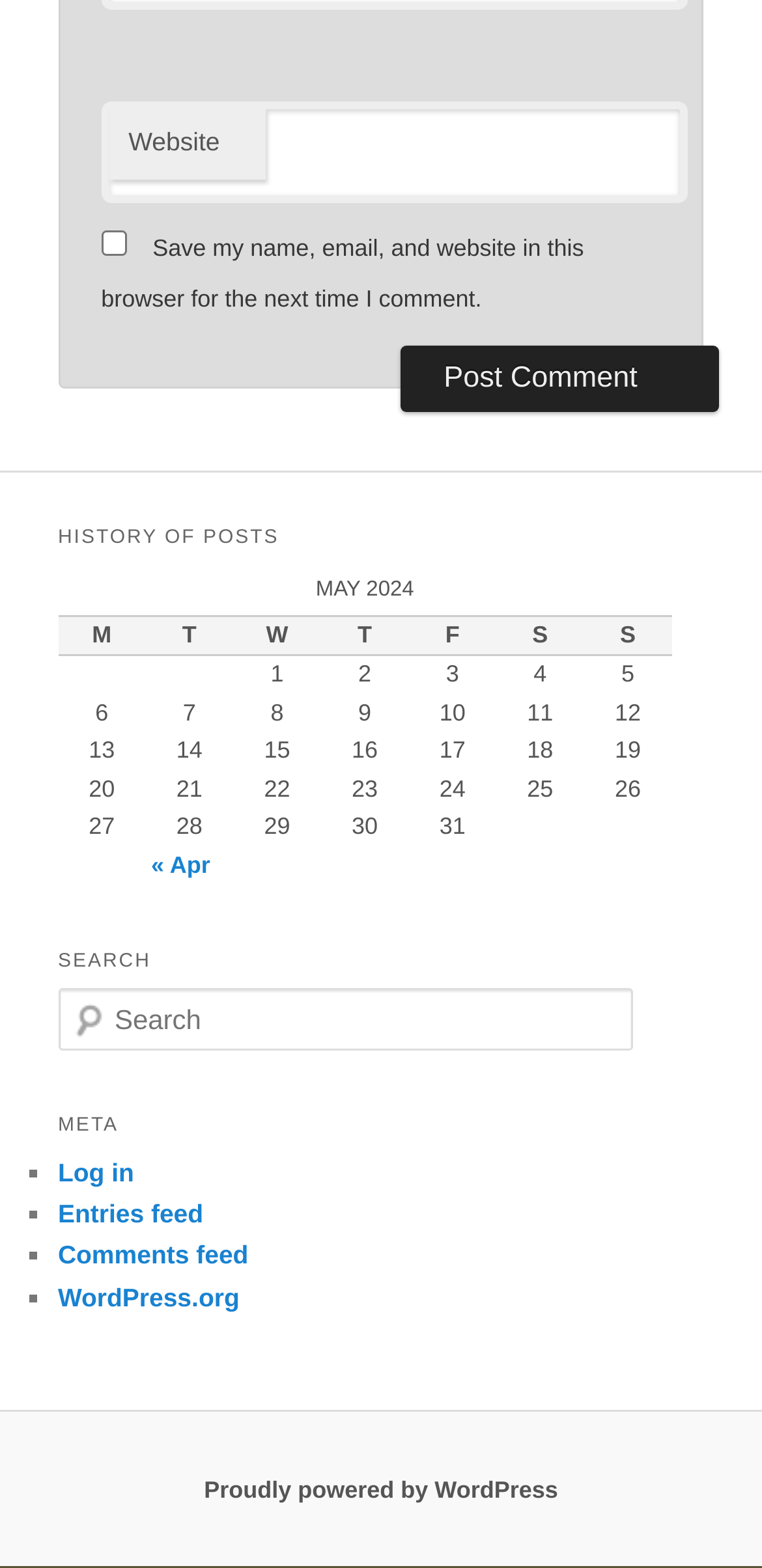Please identify the bounding box coordinates of the element I should click to complete this instruction: 'Check save my name and email'. The coordinates should be given as four float numbers between 0 and 1, like this: [left, top, right, bottom].

[0.133, 0.147, 0.166, 0.163]